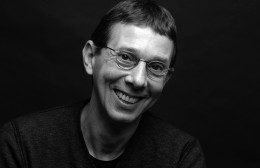Detail every significant feature and component of the image.

This black-and-white portrait features a smiling individual with short, slightly tousled hair and glasses. The subject is captured in a relaxed pose, radiating warmth and approachability. The backdrop is dark, which enhances the contrast and brings focus to the subject's expressive smile. This image is associated with Daniel Goldin, likely highlighting his contributions within the context of dance or performing arts, as indicated by surrounding references on the webpage. The composition conveys both professionalism and a friendly demeanor, reflecting the essence of his work in the creative field.